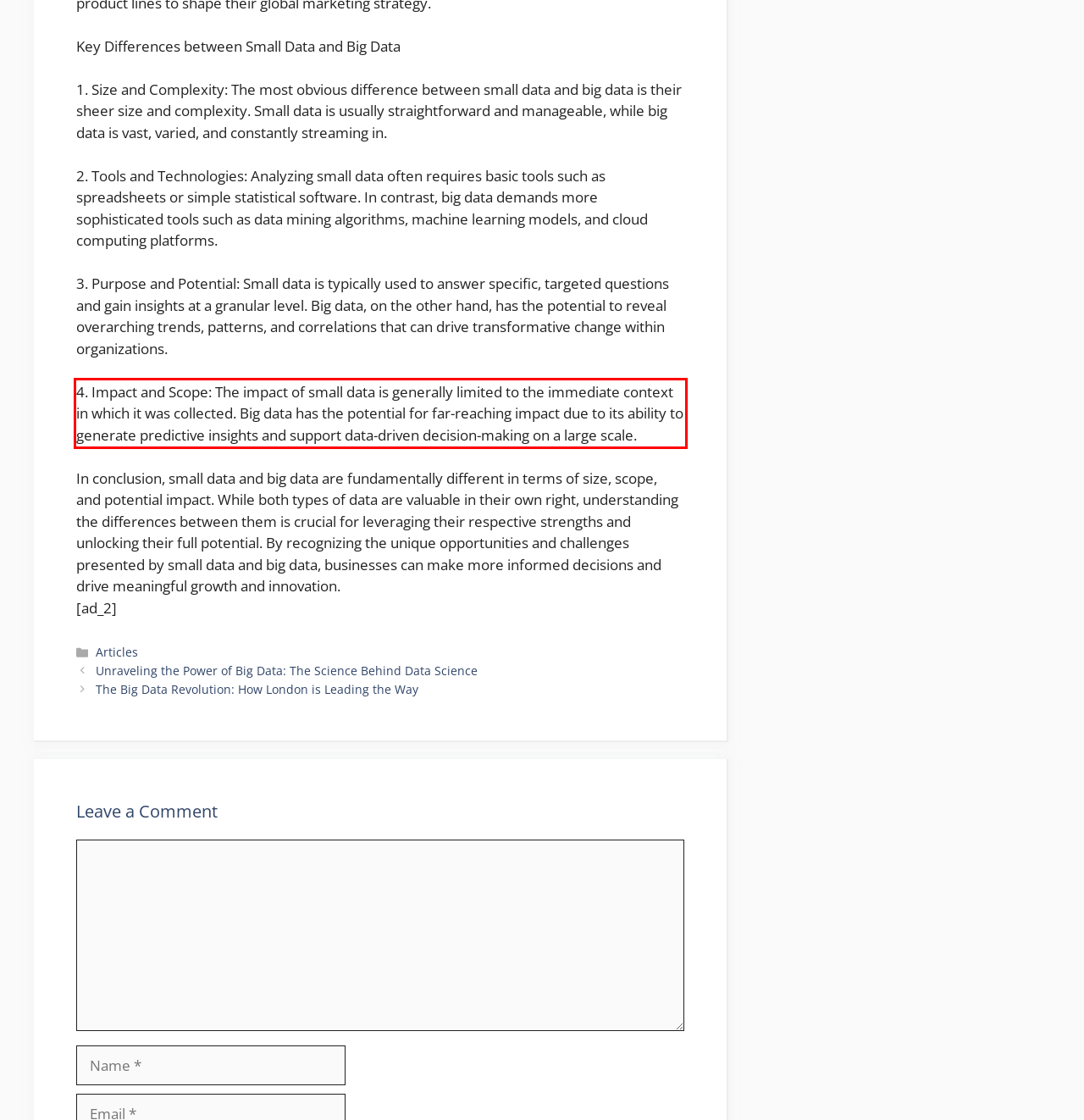Analyze the screenshot of a webpage where a red rectangle is bounding a UI element. Extract and generate the text content within this red bounding box.

4. Impact and Scope: The impact of small data is generally limited to the immediate context in which it was collected. Big data has the potential for far-reaching impact due to its ability to generate predictive insights and support data-driven decision-making on a large scale.